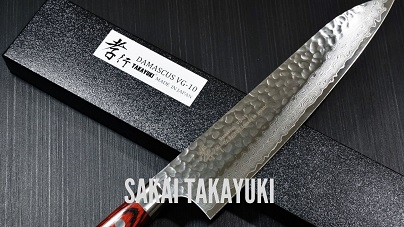Explain what is happening in the image with elaborate details.

This image showcases a stunning Sakai TAKAYUKI knife, prominently featuring a beautifully crafted blade with a hammered Damascus VG-10 design. The knife is elegantly placed on a sleek black box, which adds an air of sophistication to the presentation. The blade's surface highlights intricate patterns characteristic of Damascus steel, known for its strength and sharpness. The handle, likely made from quality wood, complements the knife's exceptional design. Above the knife, the elegantly displayed label emphasizes the brand name "Sakai TAKAYUKI," renowned for its rich heritage in Japanese cutlery that spans over 600 years. This image elegantly captures the craftsmanship and artistry associated with one of Japan’s leading knife brands, illustrating why Sakai TAKAYUKI is a preferred choice among chefs worldwide.